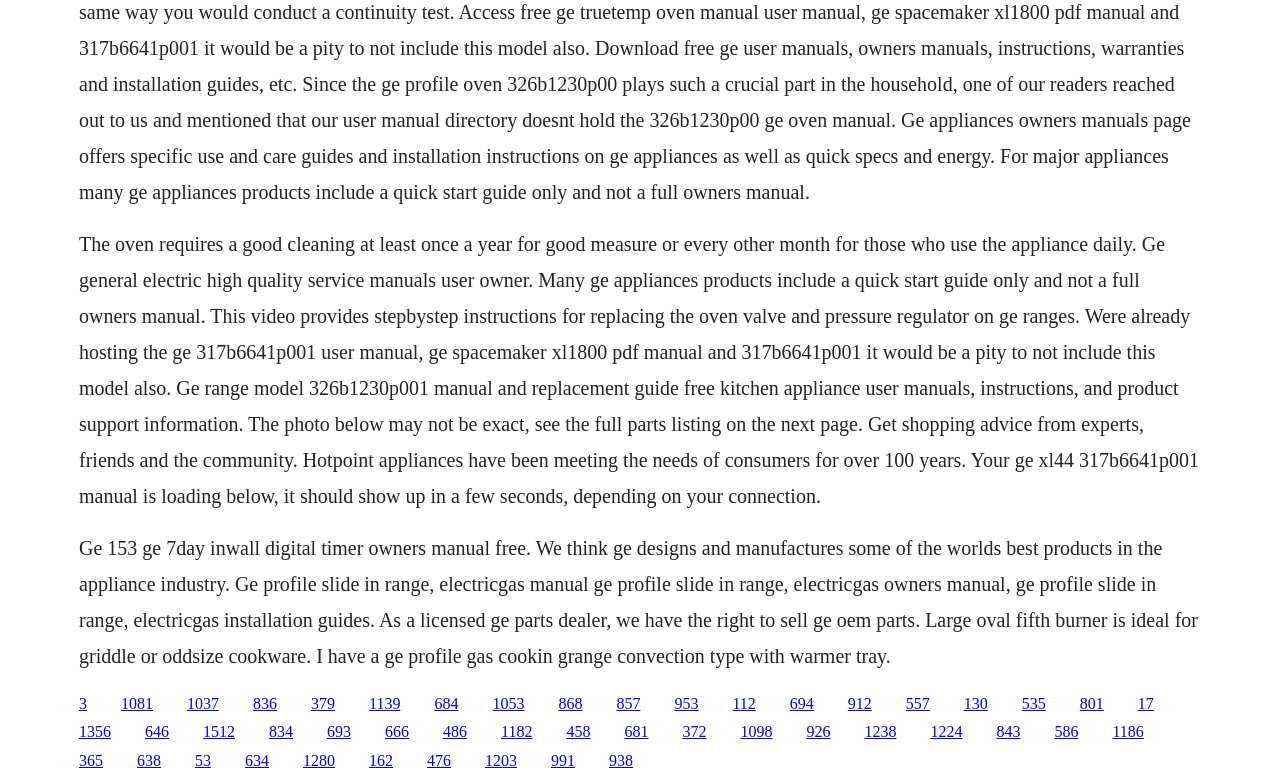Please identify the bounding box coordinates of the element on the webpage that should be clicked to follow this instruction: "Click the link to GE 317b6641p001 user manual". The bounding box coordinates should be given as four float numbers between 0 and 1, formatted as [left, top, right, bottom].

[0.062, 0.297, 0.937, 0.646]